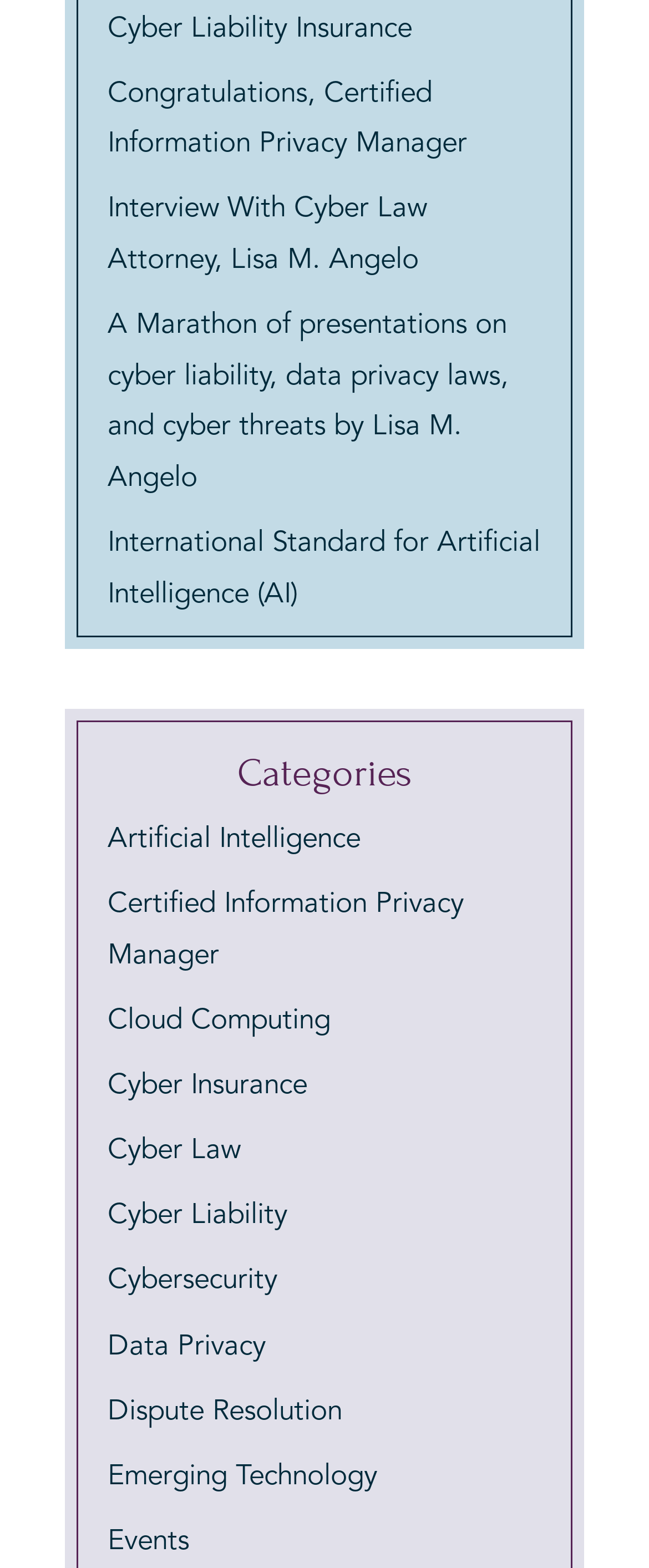Determine the bounding box coordinates of the clickable region to follow the instruction: "Browse Cyber Law category".

[0.165, 0.725, 0.371, 0.743]